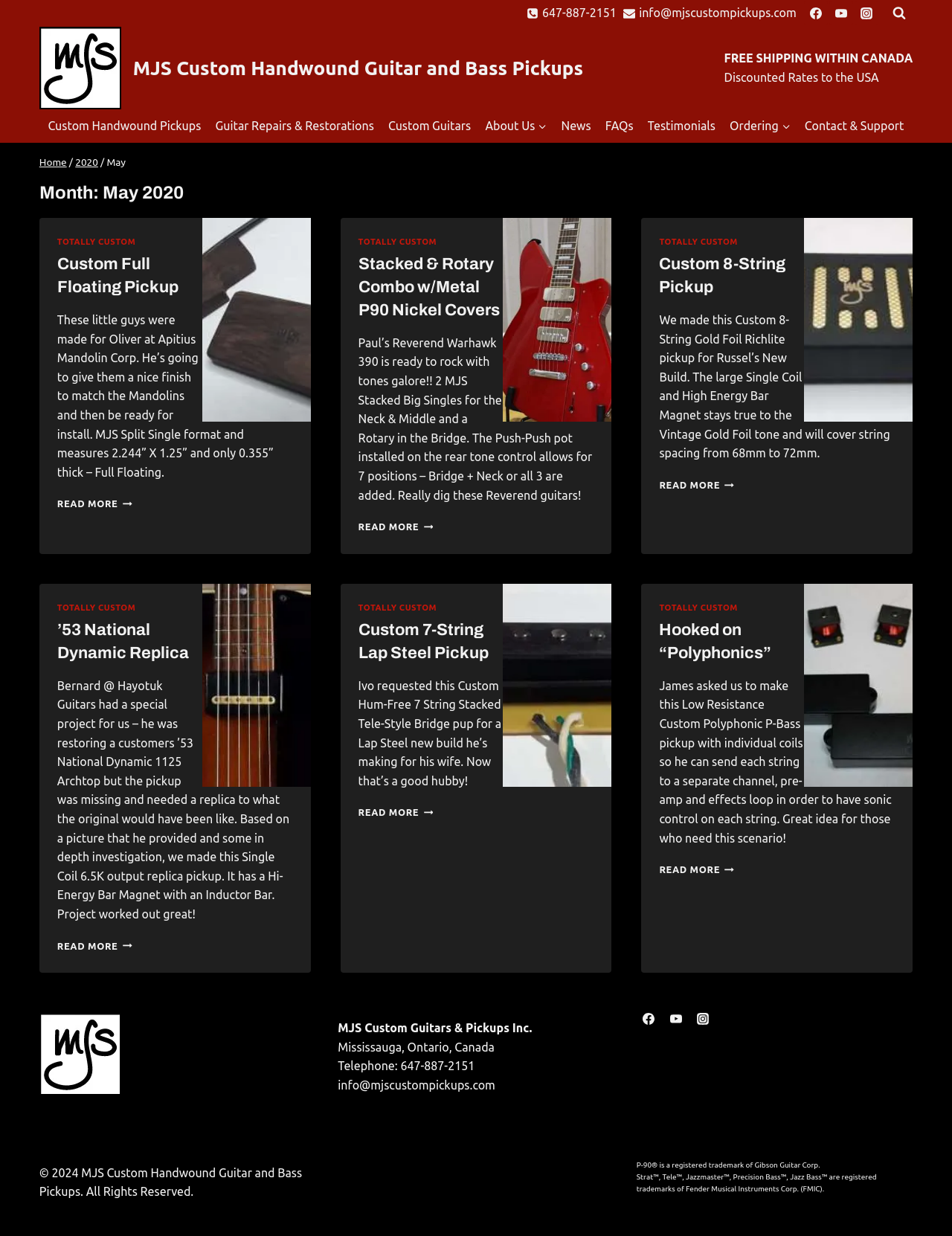What types of custom pickups are featured on the webpage?
Examine the webpage screenshot and provide an in-depth answer to the question.

The webpage features several articles, each showcasing a different type of custom pickup, including the Custom Full Floating Pickup, Stacked & Rotary Combo w/Metal P90 Nickel Covers, and Custom 8-String Pickup, among others.